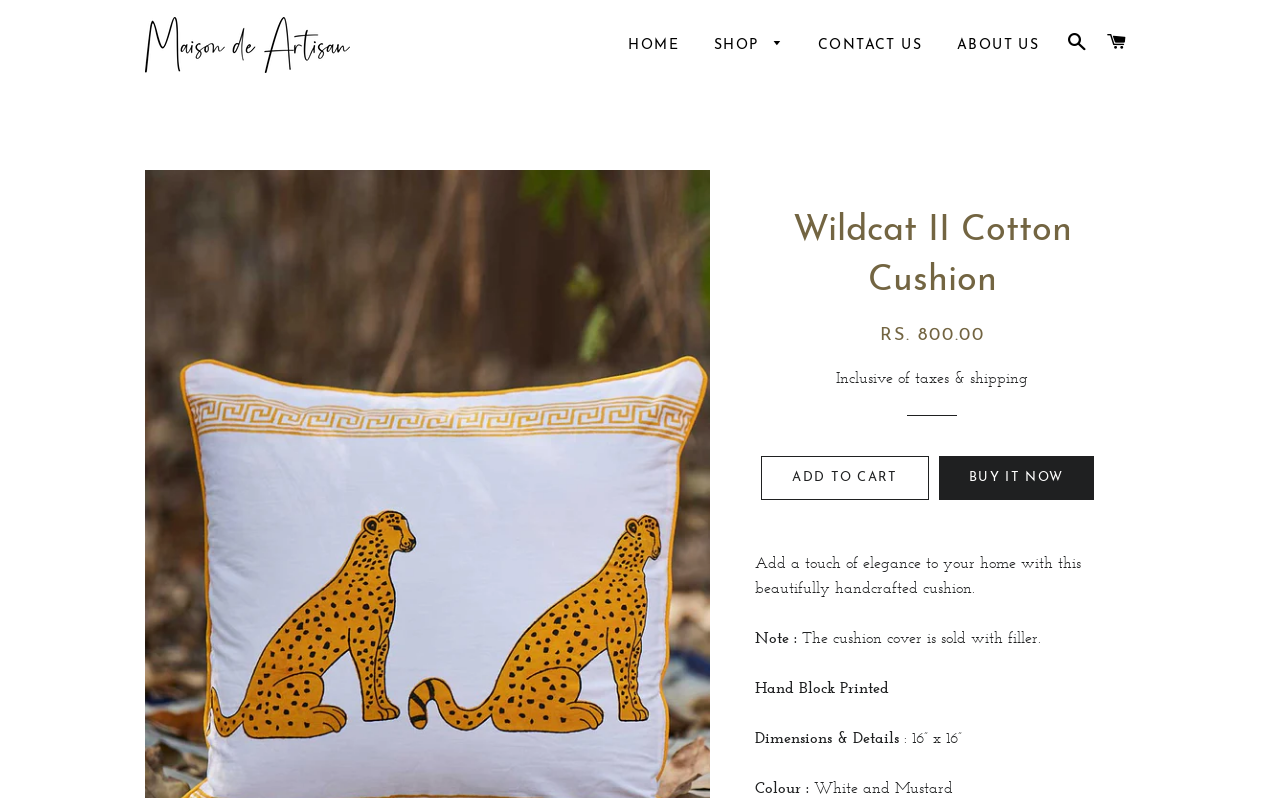What is the color of the cushion?
Provide a short answer using one word or a brief phrase based on the image.

White and Mustard